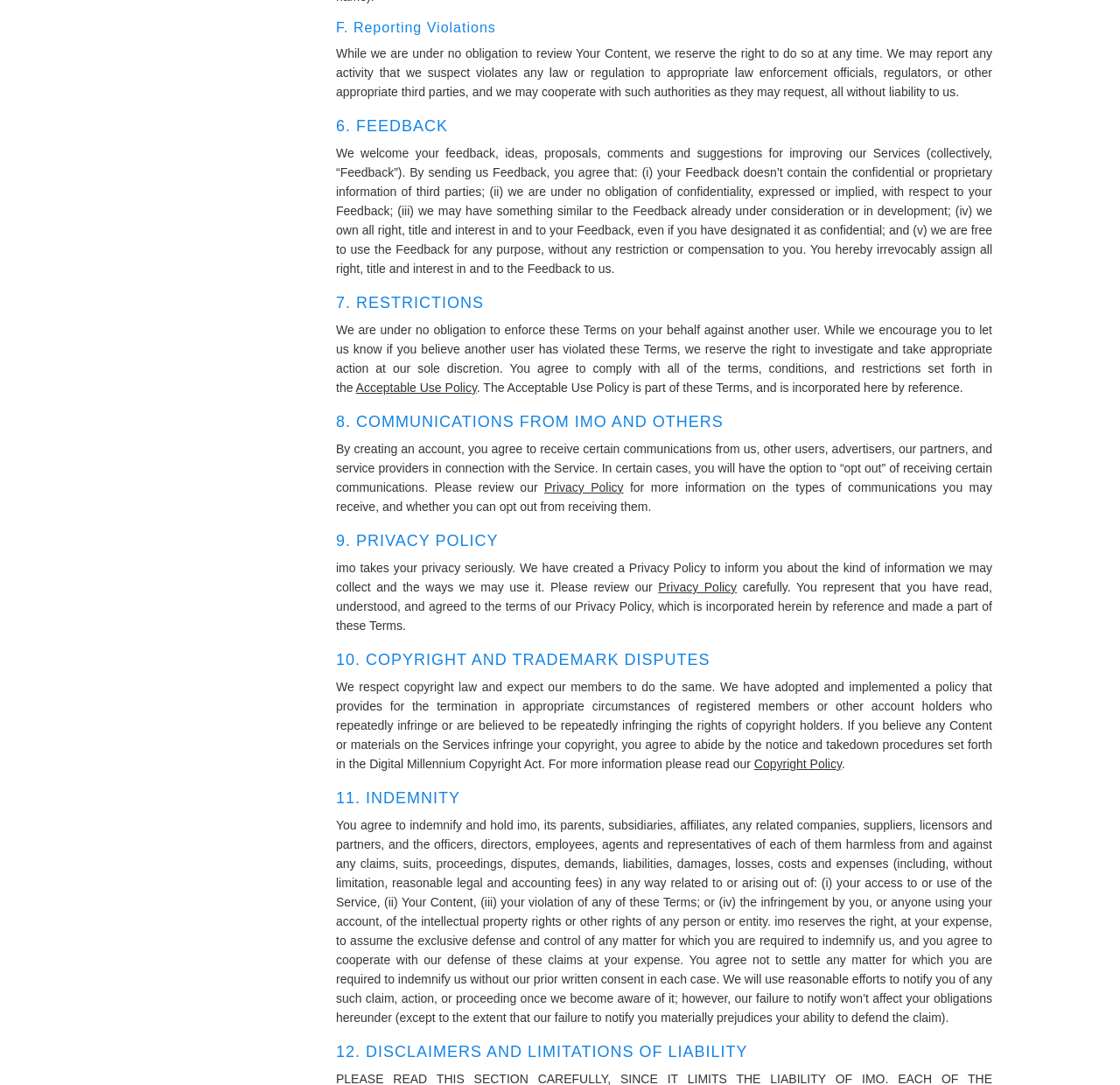Answer the question below in one word or phrase:
What happens to feedback sent to the website?

Website owns all right, title and interest